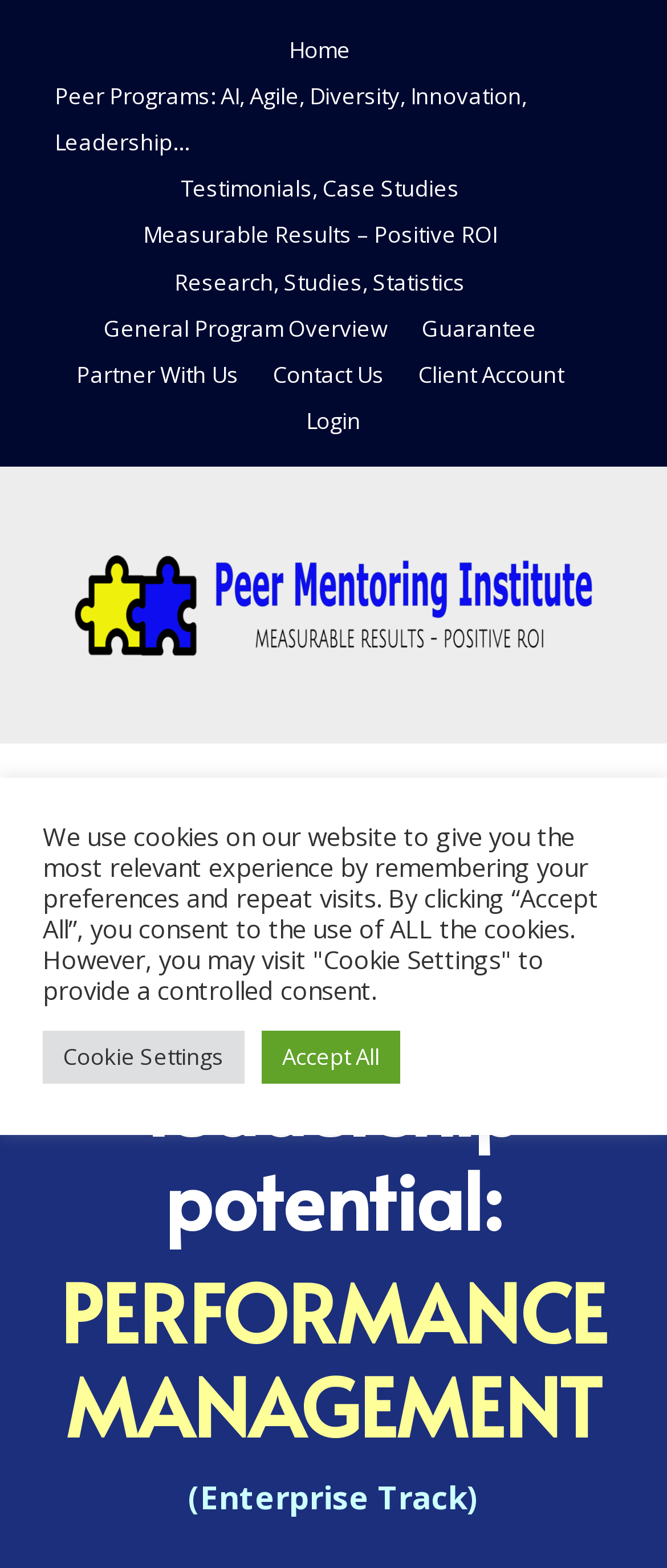For the following element description, predict the bounding box coordinates in the format (top-left x, top-left y, bottom-right x, bottom-right y). All values should be floating point numbers between 0 and 1. Description: parent_node: Peer Mentoring Institute

[0.082, 0.345, 0.918, 0.438]